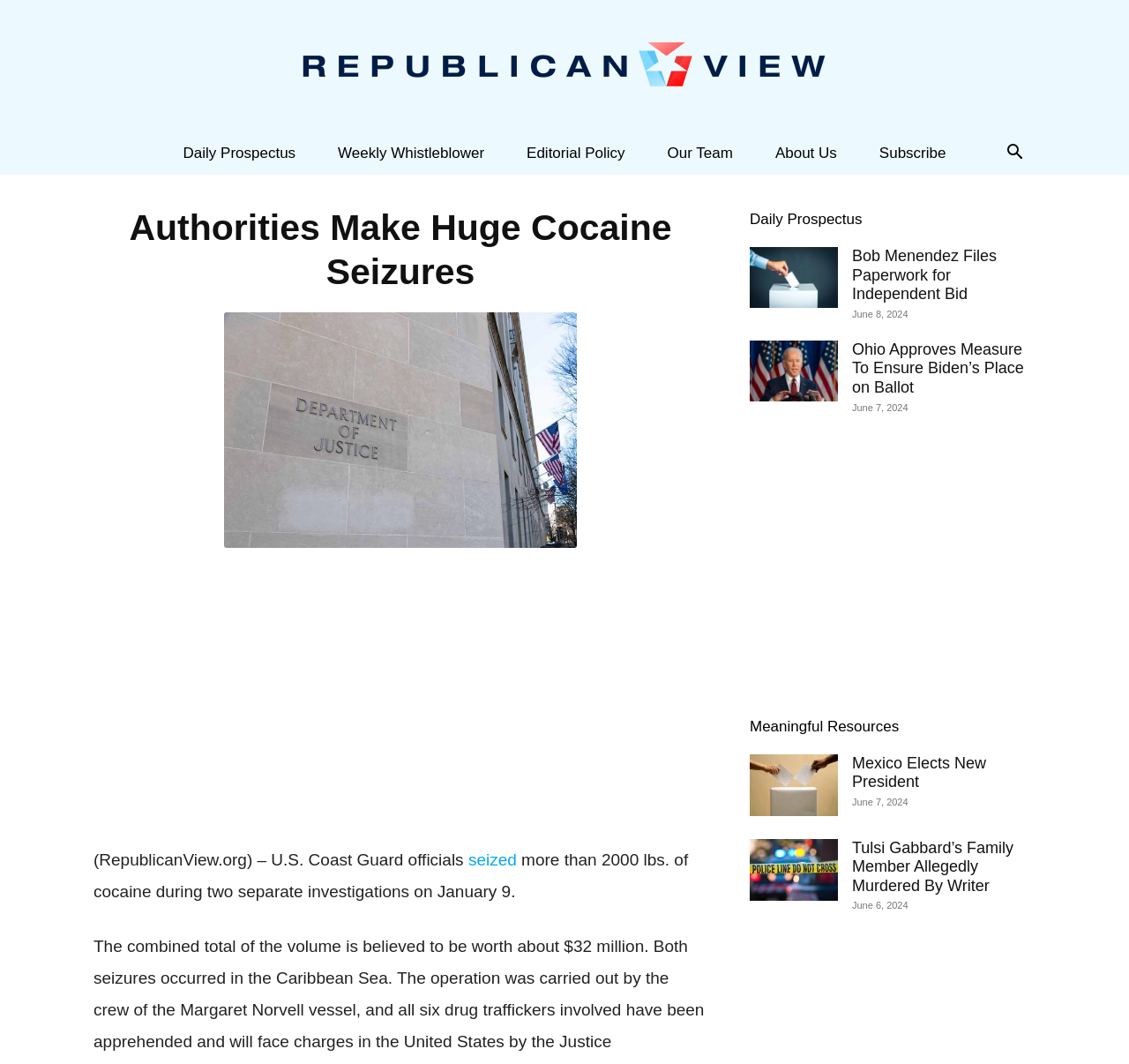Please specify the bounding box coordinates of the element that should be clicked to execute the given instruction: 'Search for something'. Ensure the coordinates are four float numbers between 0 and 1, expressed as [left, top, right, bottom].

[0.88, 0.138, 0.917, 0.152]